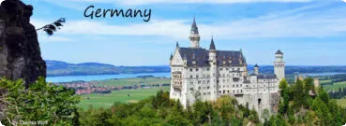Using the information in the image, give a detailed answer to the following question: What surrounds the castle?

According to the caption, the castle is surrounded by lush greenery and rolling hills, which creates a picturesque view and adds to the fairytale-like atmosphere of the scene.